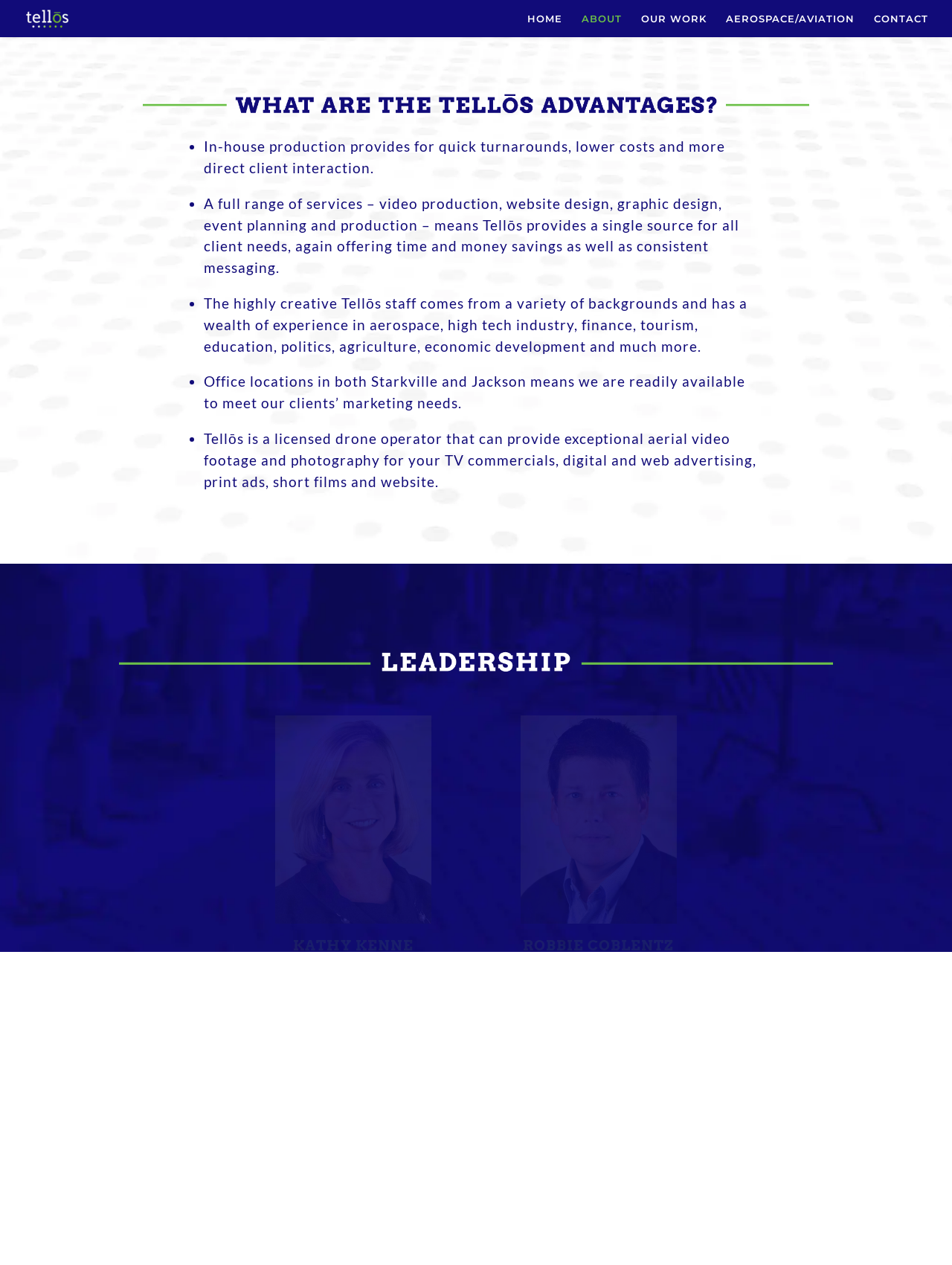Examine the image and give a thorough answer to the following question:
What is the name of the company?

The name of the company can be found in the top-left corner of the webpage, where it is written as 'Tellos Creative' in the logo.